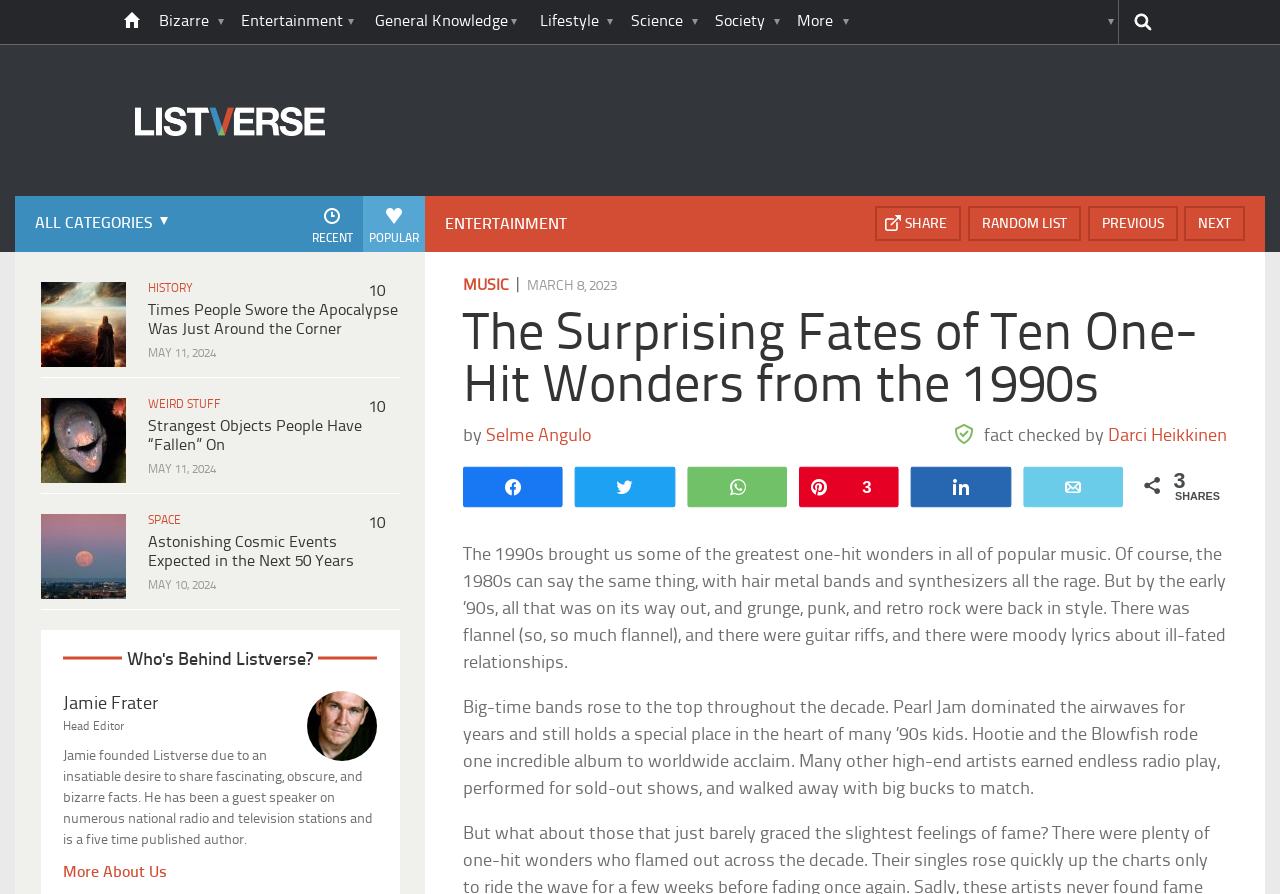What is the category of the article '10 Times People Swore the Apocalypse Was Just Around the Corner'? Observe the screenshot and provide a one-word or short phrase answer.

HISTORY